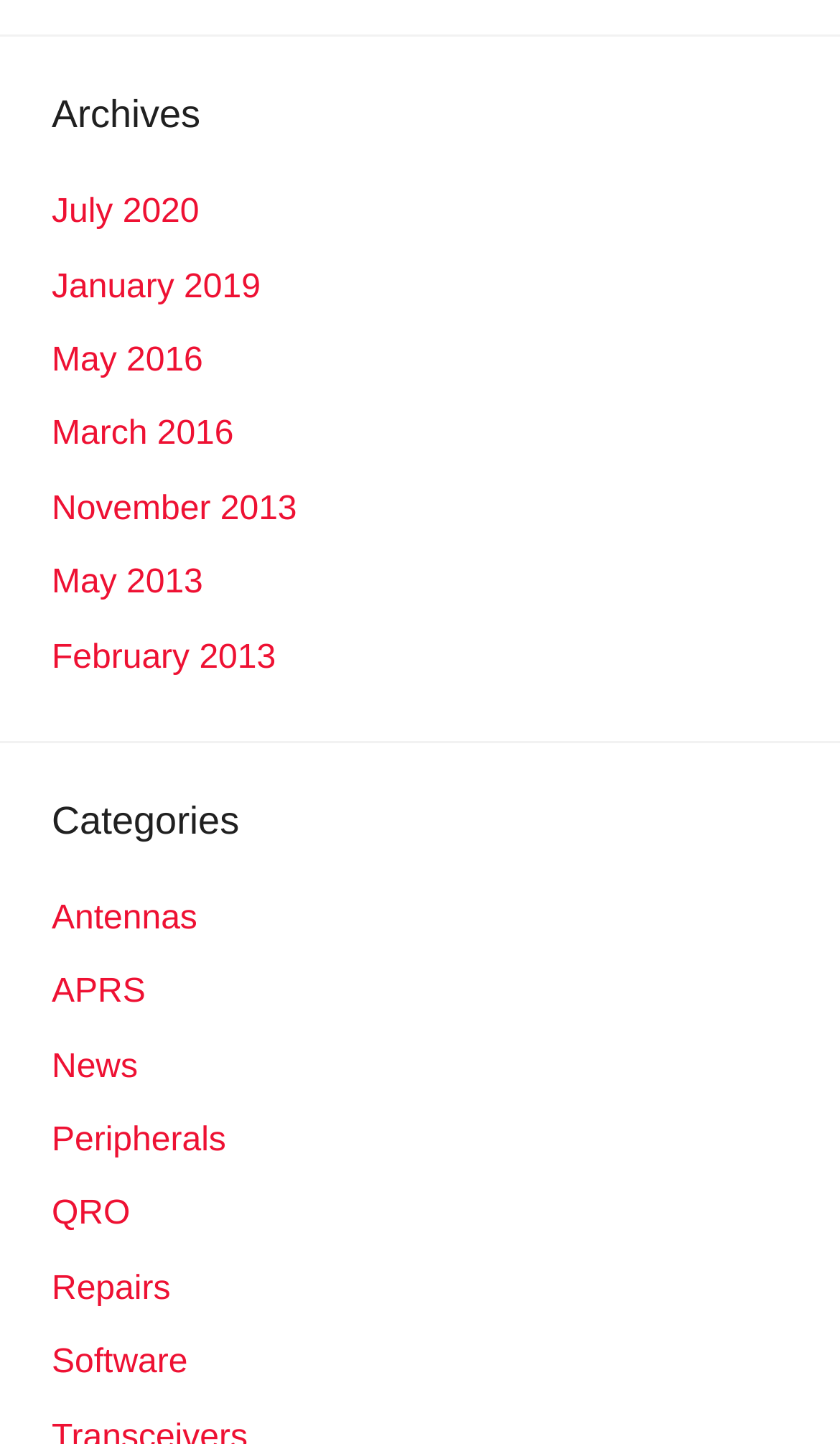Find the bounding box coordinates for the area that should be clicked to accomplish the instruction: "browse categories for Antennas".

[0.062, 0.623, 0.235, 0.649]